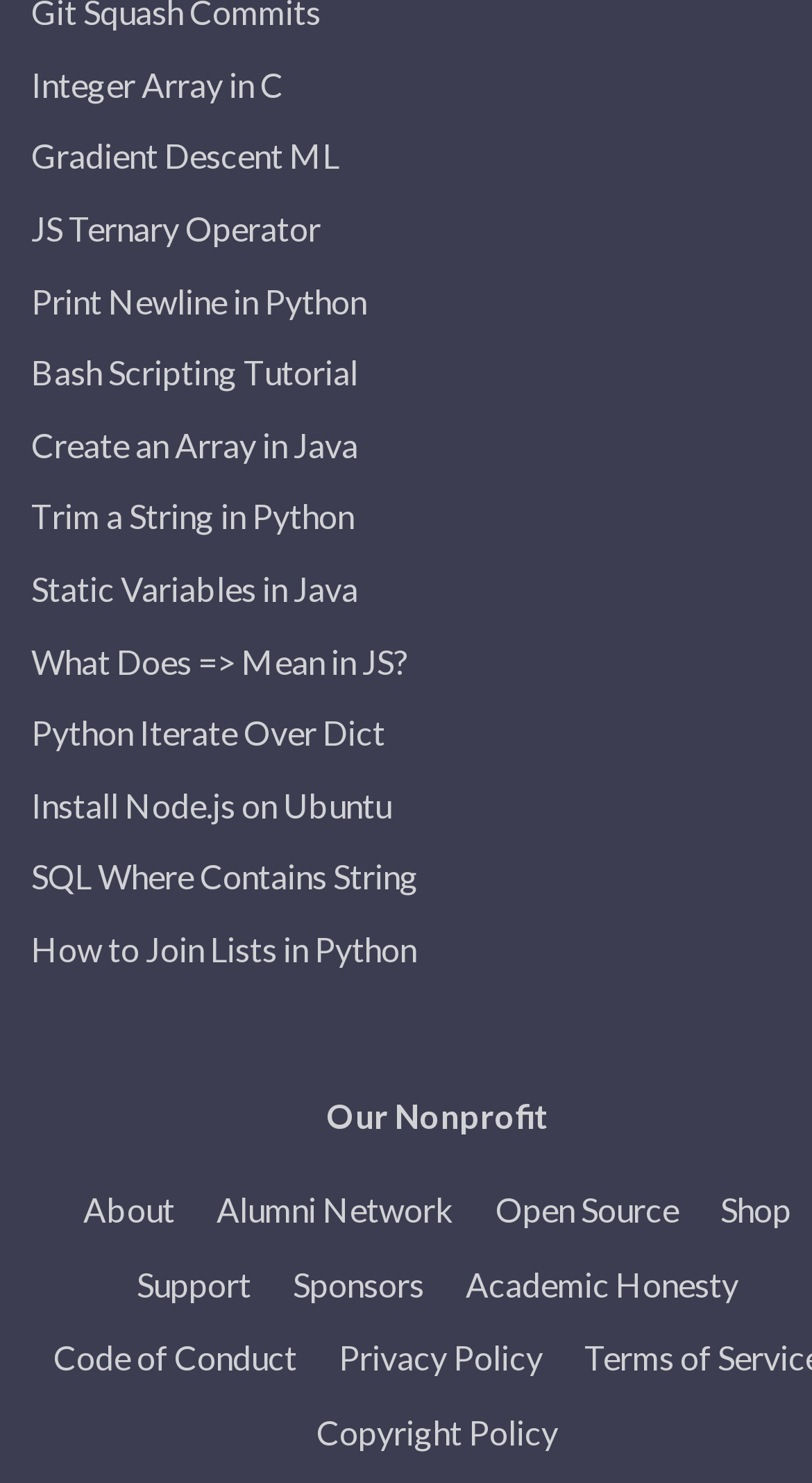Please locate the bounding box coordinates of the element's region that needs to be clicked to follow the instruction: "Read the Code of Conduct". The bounding box coordinates should be provided as four float numbers between 0 and 1, i.e., [left, top, right, bottom].

[0.04, 0.891, 0.391, 0.941]